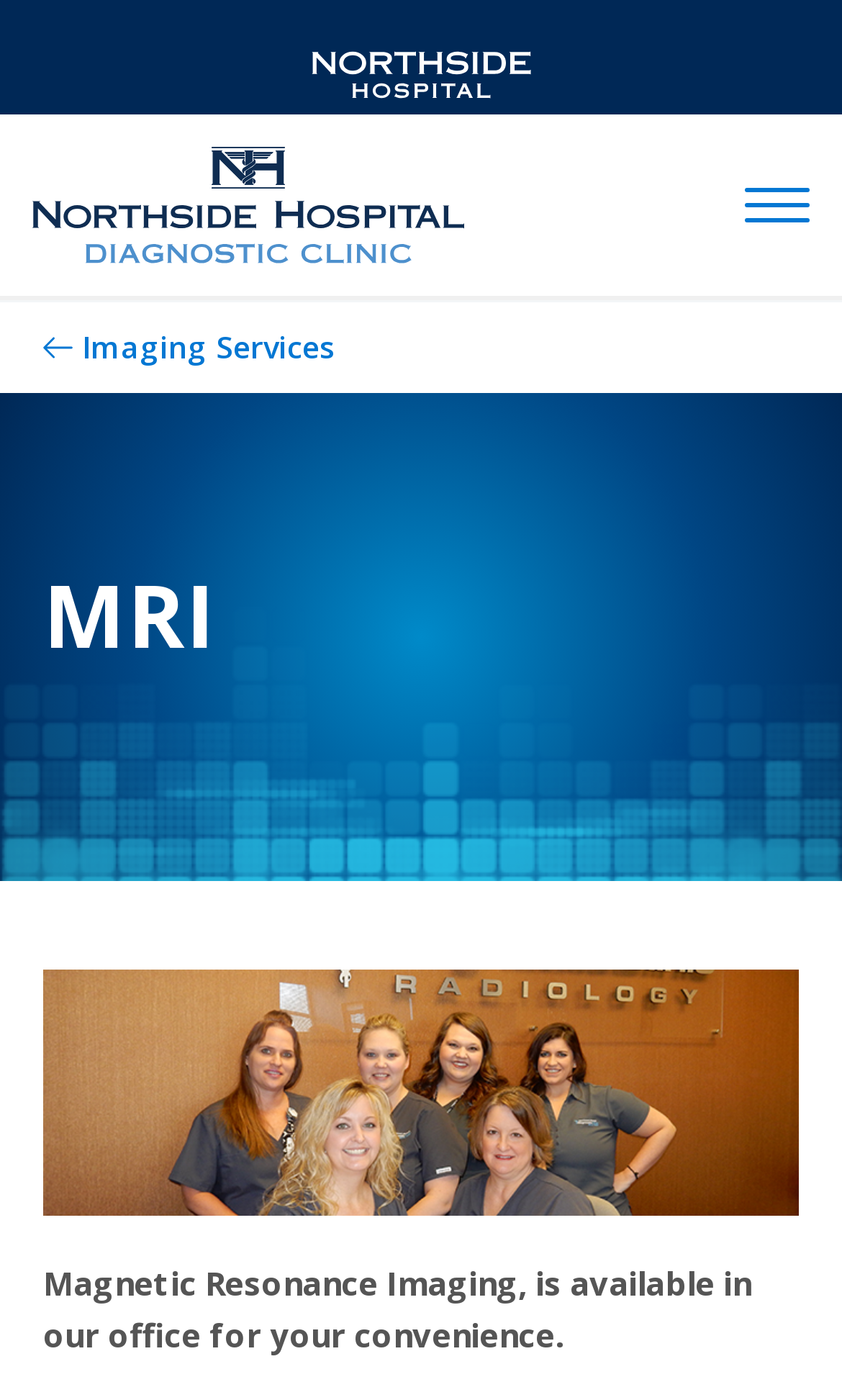Please answer the following question using a single word or phrase: What is the purpose of the toggle navigation button?

To navigate